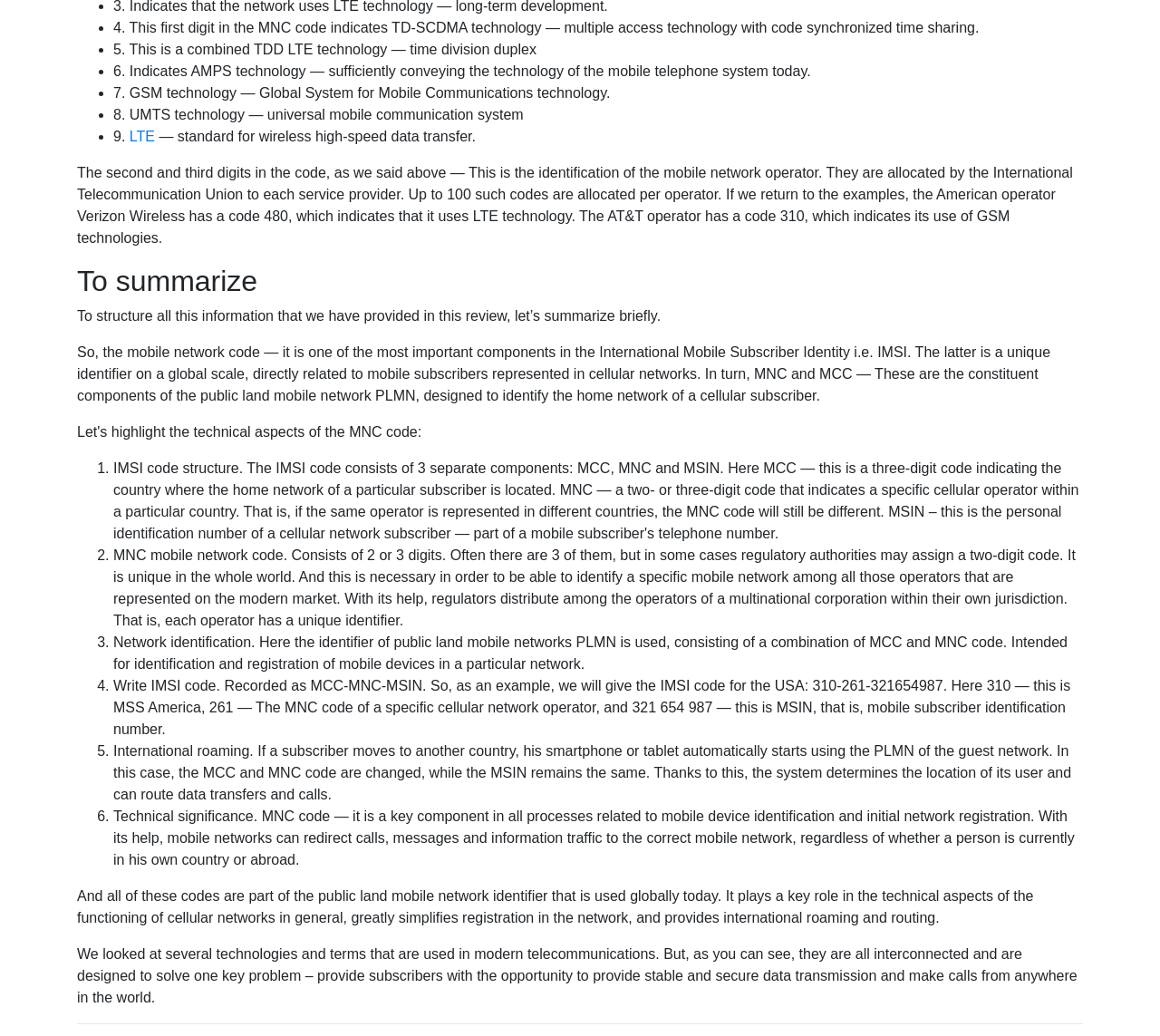Please identify the bounding box coordinates of the element I should click to complete this instruction: 'View the information about International roaming'. The coordinates should be given as four float numbers between 0 and 1, like this: [left, top, right, bottom].

[0.098, 0.718, 0.924, 0.775]